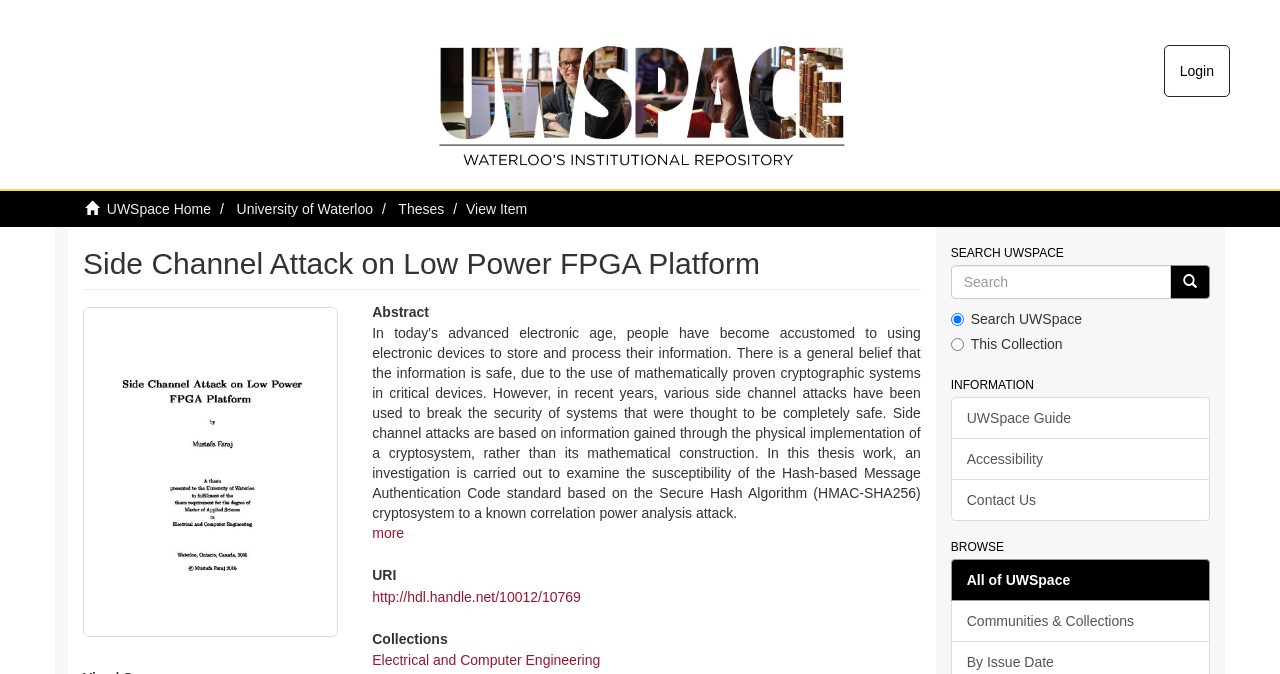Look at the image and answer the question in detail:
What is the name of the institutional repository?

The name of the institutional repository can be found in the link 'UWSpace - Waterloo's institutional repository' which is located at the top of the webpage.